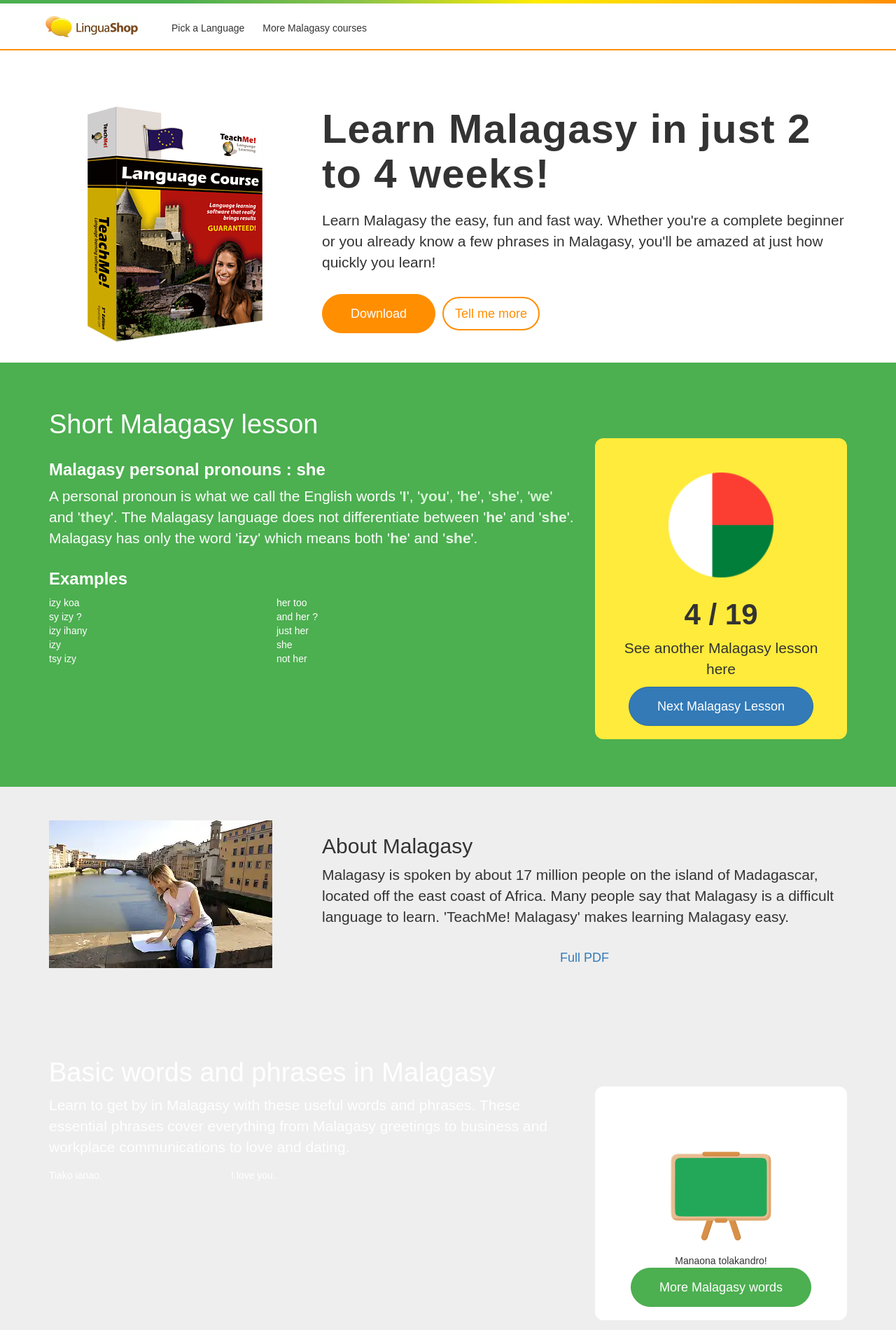Identify the bounding box coordinates of the element to click to follow this instruction: 'Click the 'Home' link'. Ensure the coordinates are four float values between 0 and 1, provided as [left, top, right, bottom].

[0.043, 0.008, 0.162, 0.034]